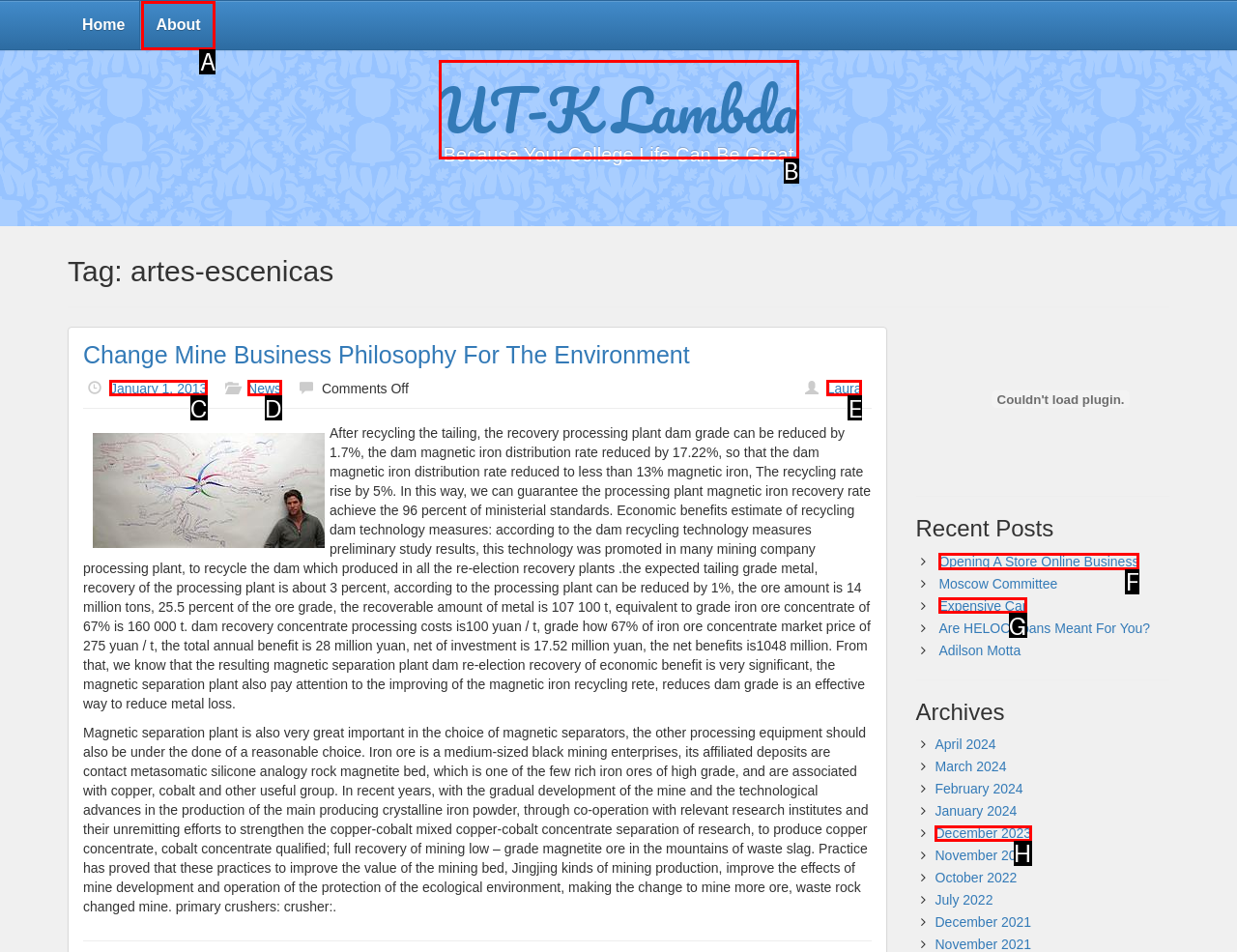Determine which HTML element to click for this task: Click on the link to Opening A Store Online Business Provide the letter of the selected choice.

F